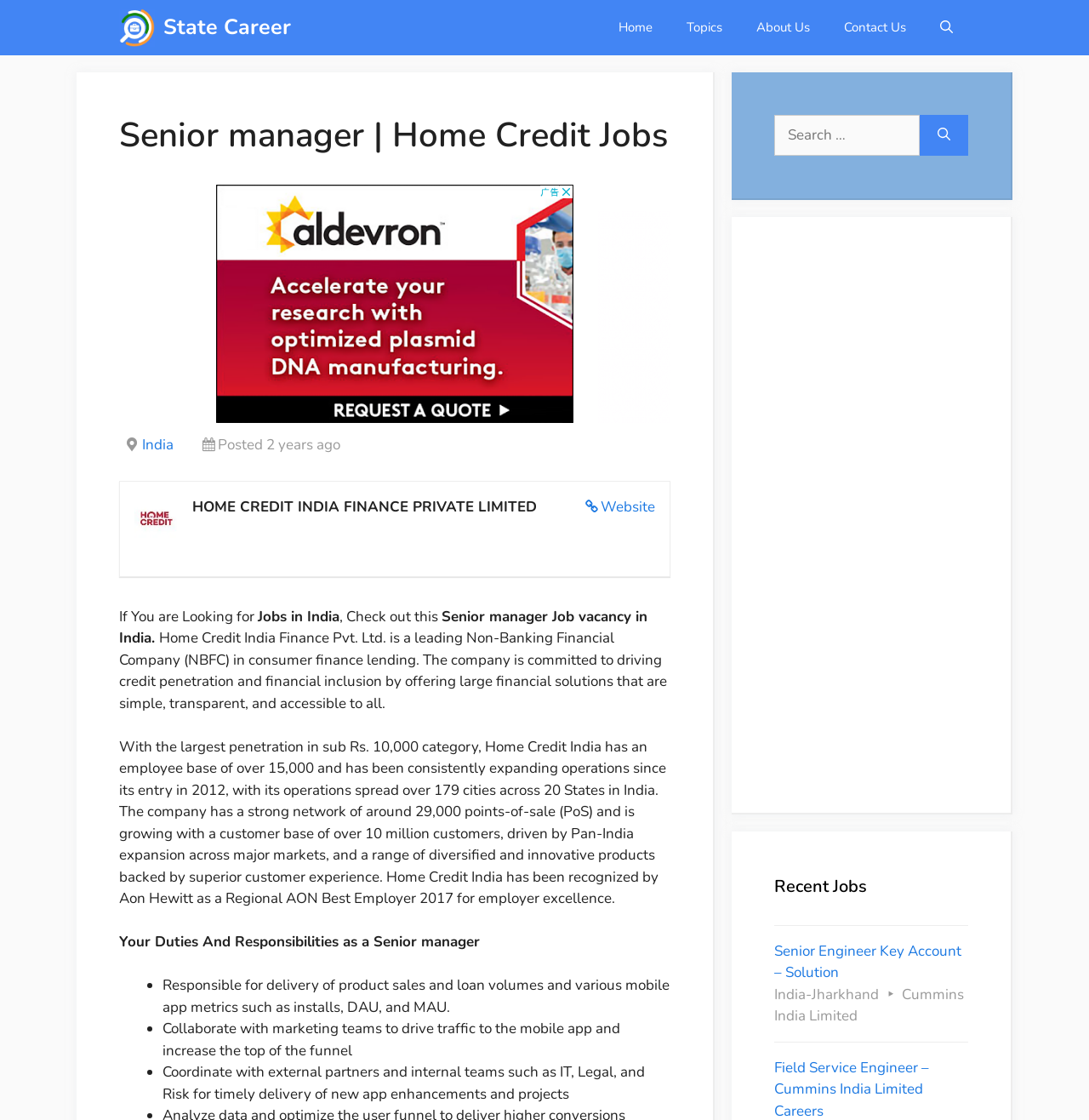Find the bounding box of the UI element described as follows: "parent_node: Search for: aria-label="Search"".

[0.845, 0.103, 0.889, 0.139]